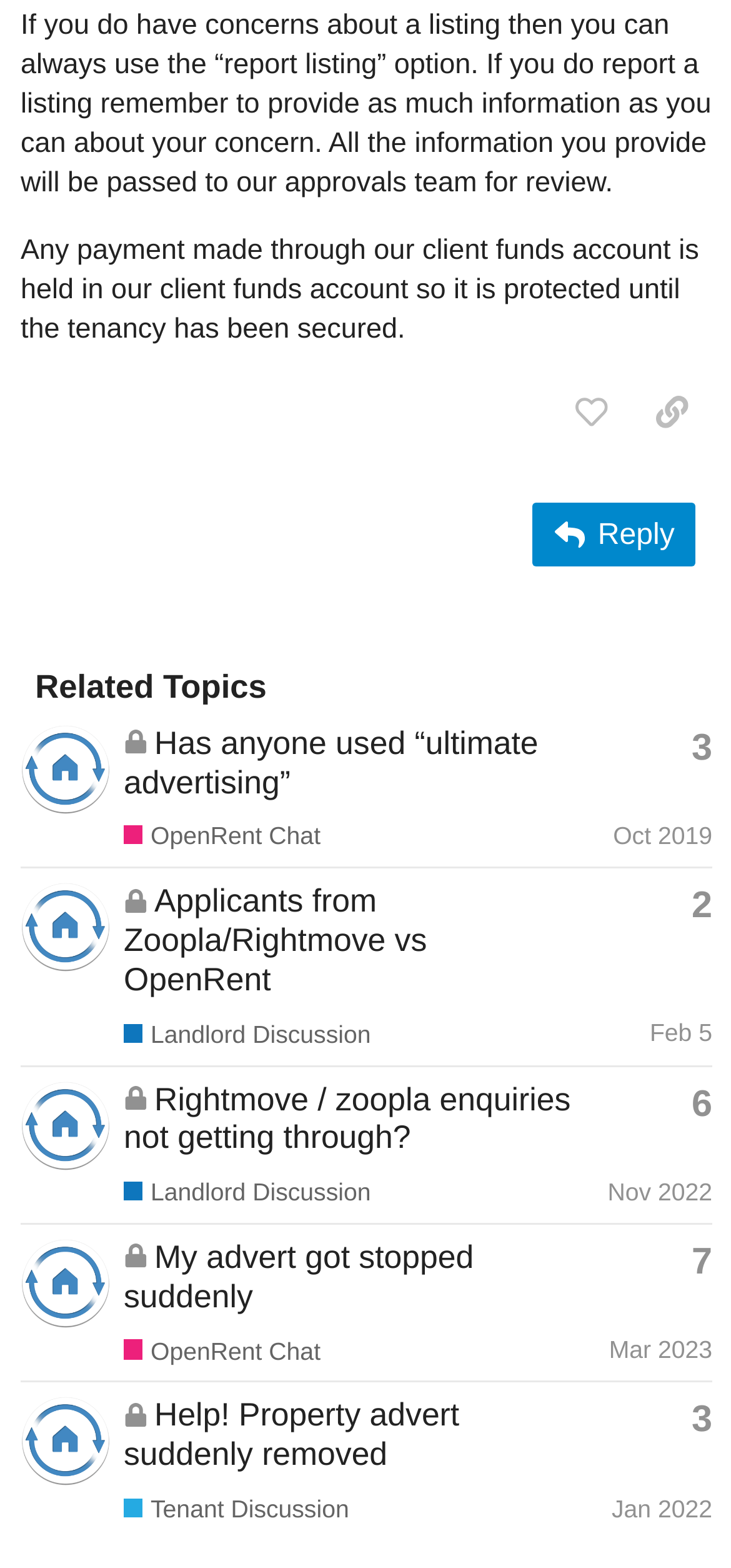When was the last topic created?
Kindly offer a detailed explanation using the data available in the image.

I looked at the last gridcell element and found a generic element with the text 'Created: Jan 29, 2022 8:59 pm', which indicates the creation date of the topic.